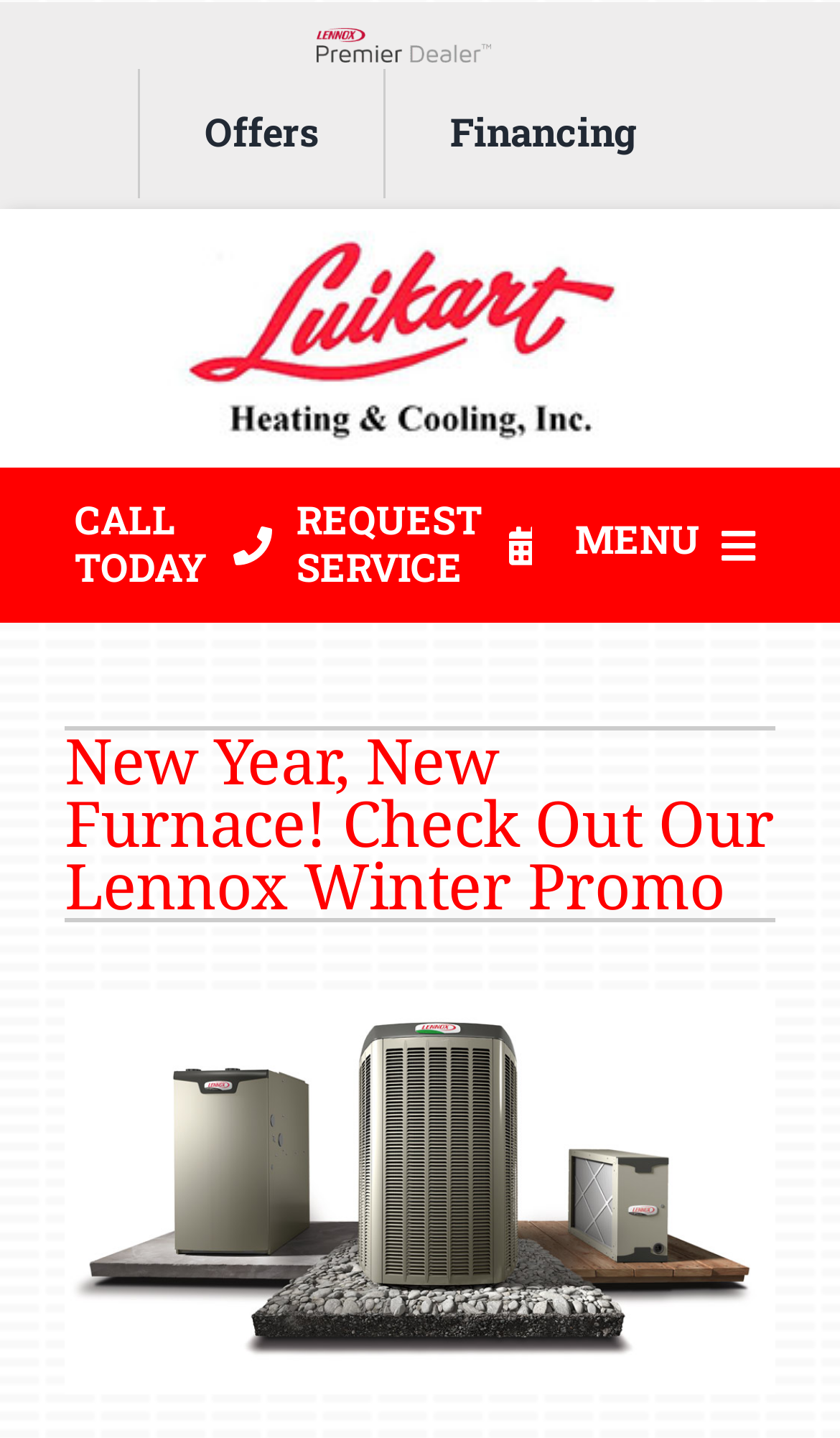How many main navigation items are there? Based on the screenshot, please respond with a single word or phrase.

3